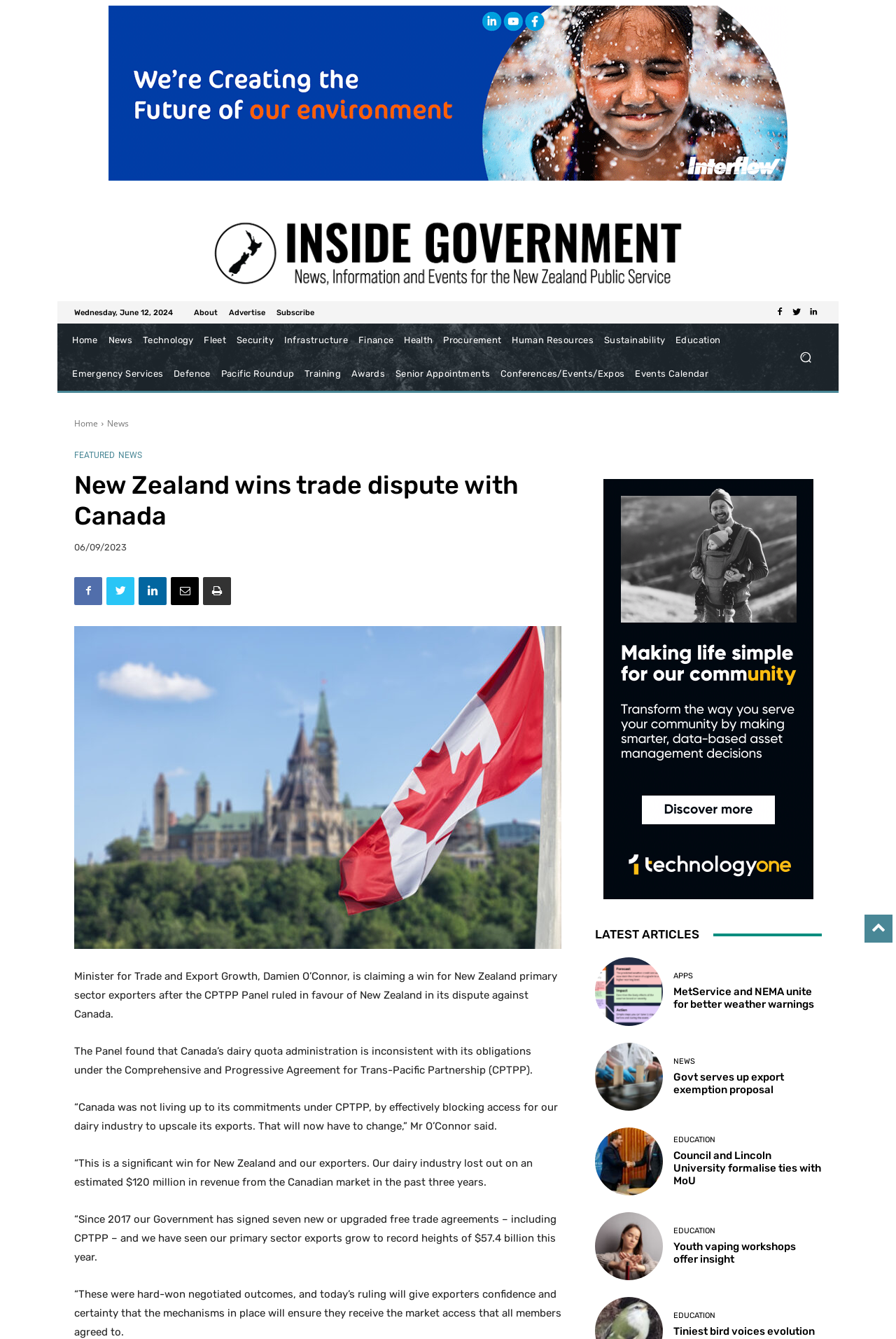Can you identify and provide the main heading of the webpage?

New Zealand wins trade dispute with Canada